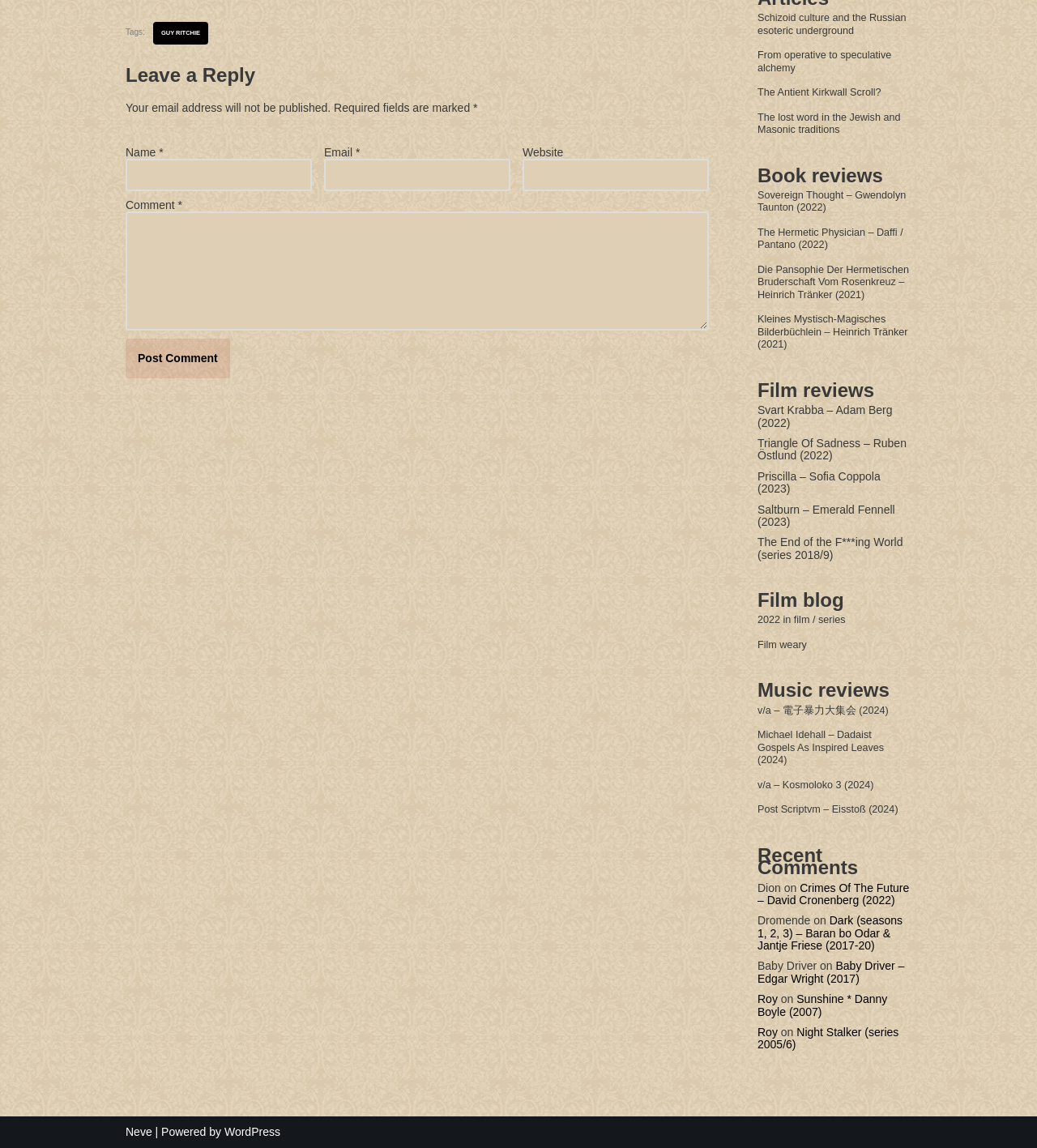For the following element description, predict the bounding box coordinates in the format (top-left x, top-left y, bottom-right x, bottom-right y). All values should be floating point numbers between 0 and 1. Description: parent_node: Website name="url"

[0.504, 0.139, 0.684, 0.166]